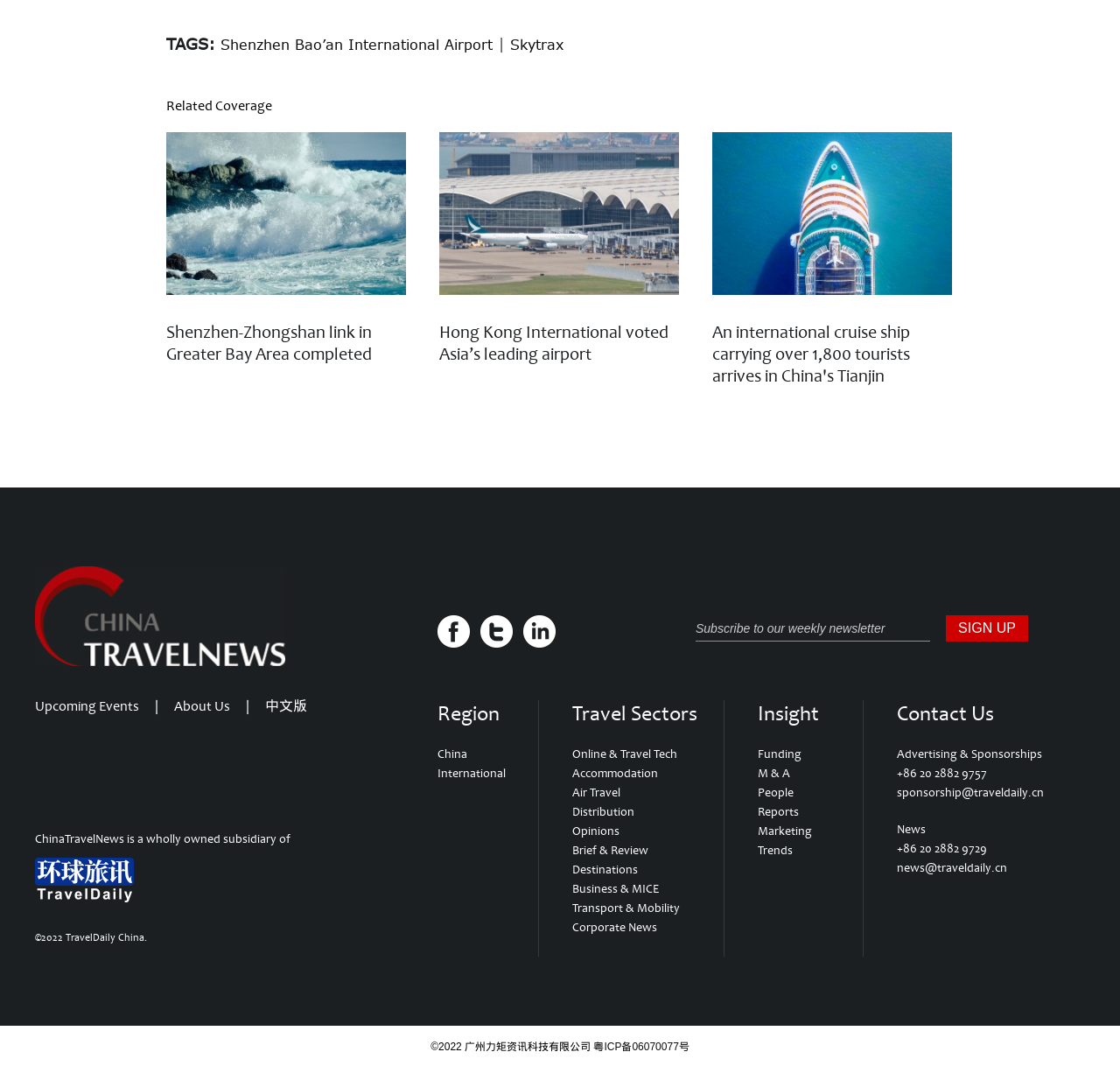Locate the bounding box coordinates of the area to click to fulfill this instruction: "View news about China". The bounding box should be presented as four float numbers between 0 and 1, in the order [left, top, right, bottom].

[0.391, 0.7, 0.417, 0.714]